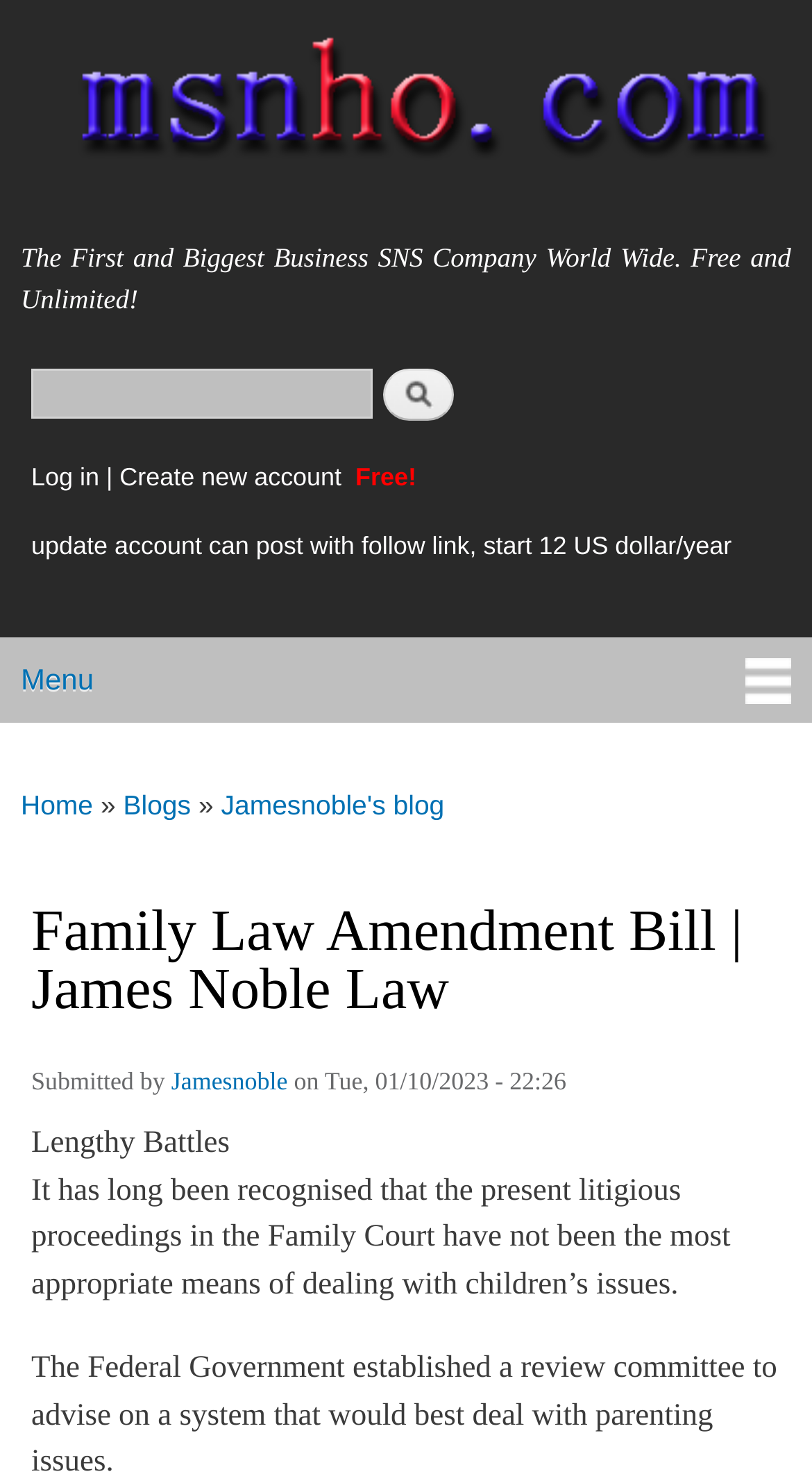Determine the bounding box for the HTML element described here: "parent_node: msnho.com title="Home"". The coordinates should be given as [left, top, right, bottom] with each number being a float between 0 and 1.

[0.0, 0.0, 1.0, 0.144]